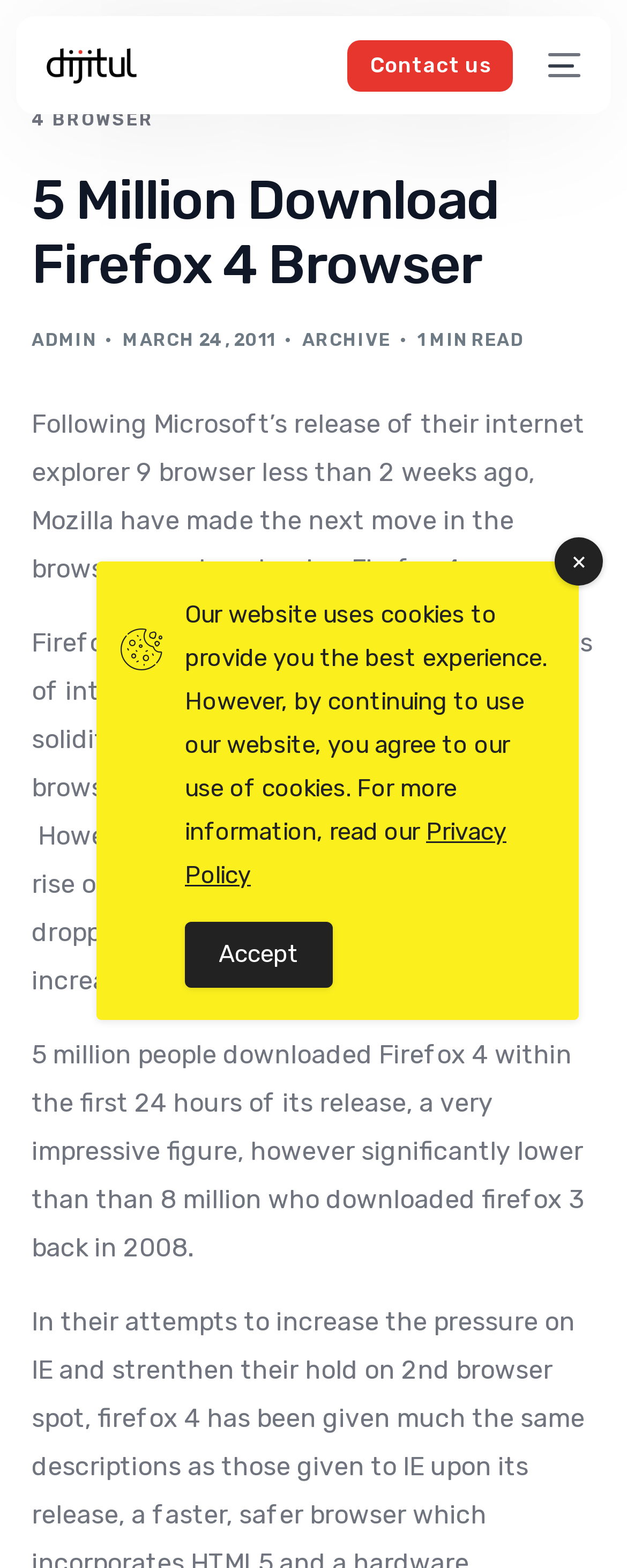Extract the bounding box coordinates of the UI element described by: "alt="dijitul"". The coordinates should include four float numbers ranging from 0 to 1, e.g., [left, top, right, bottom].

[0.074, 0.03, 0.217, 0.053]